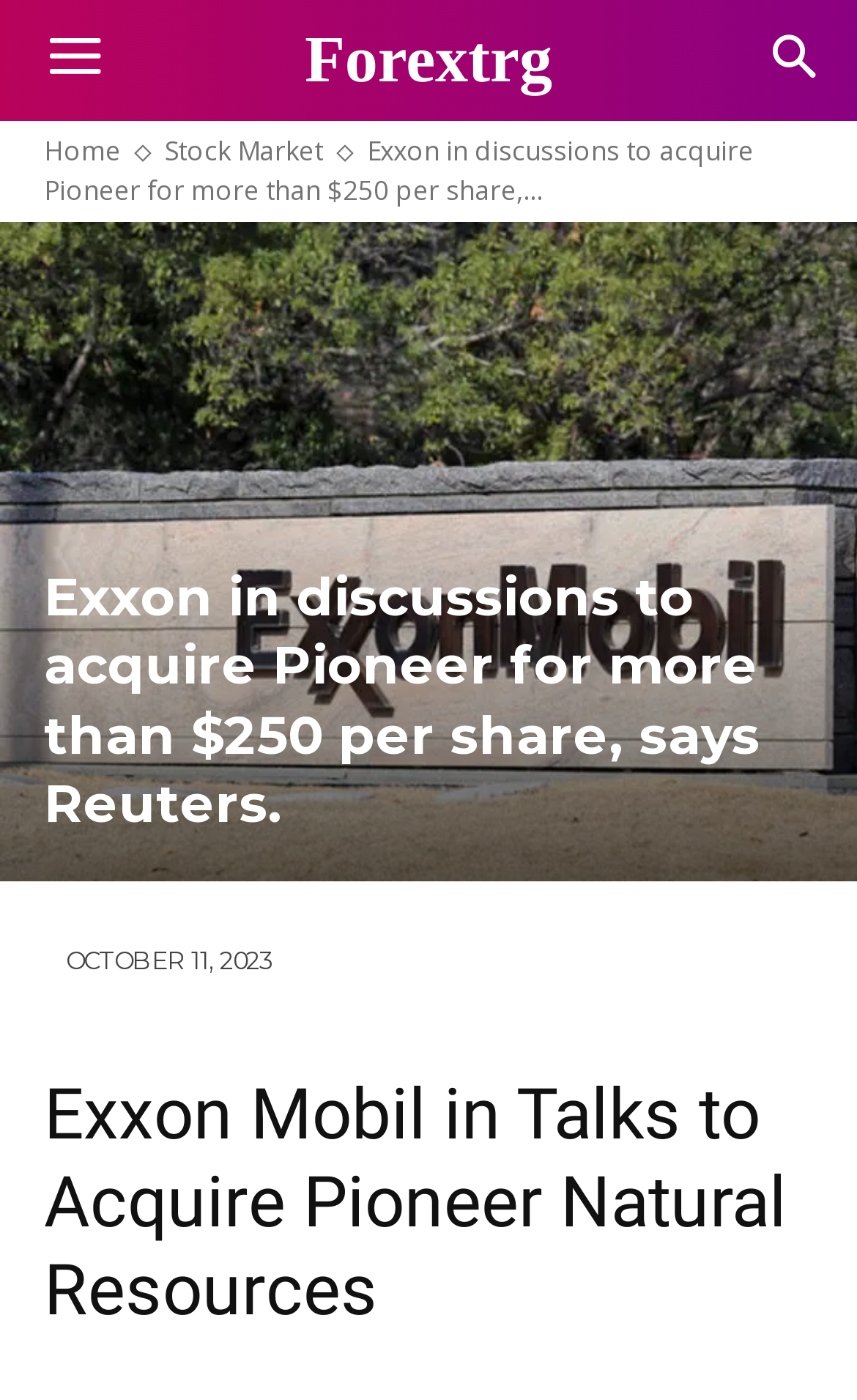Give an in-depth explanation of the webpage layout and content.

The webpage appears to be a news article or a blog post. At the top, there is a navigation menu with three links: "Forextrg", "Home", and "Stock Market", positioned horizontally from left to right. Below the navigation menu, there is a brief summary of the article, which reads "Exxon in discussions to acquire Pioneer for more than $250 per share,...". 

Further down, there is a main heading that spans almost the entire width of the page, stating "Exxon in discussions to acquire Pioneer for more than $250 per share, says Reuters." Below this heading, there is a timestamp indicating the publication date, "OCTOBER 11, 2023", positioned slightly to the right of the center. 

Finally, there is a subheading that summarizes the main topic of the article, "Exxon Mobil in Talks to Acquire Pioneer Natural Resources", located at the bottom of the page.